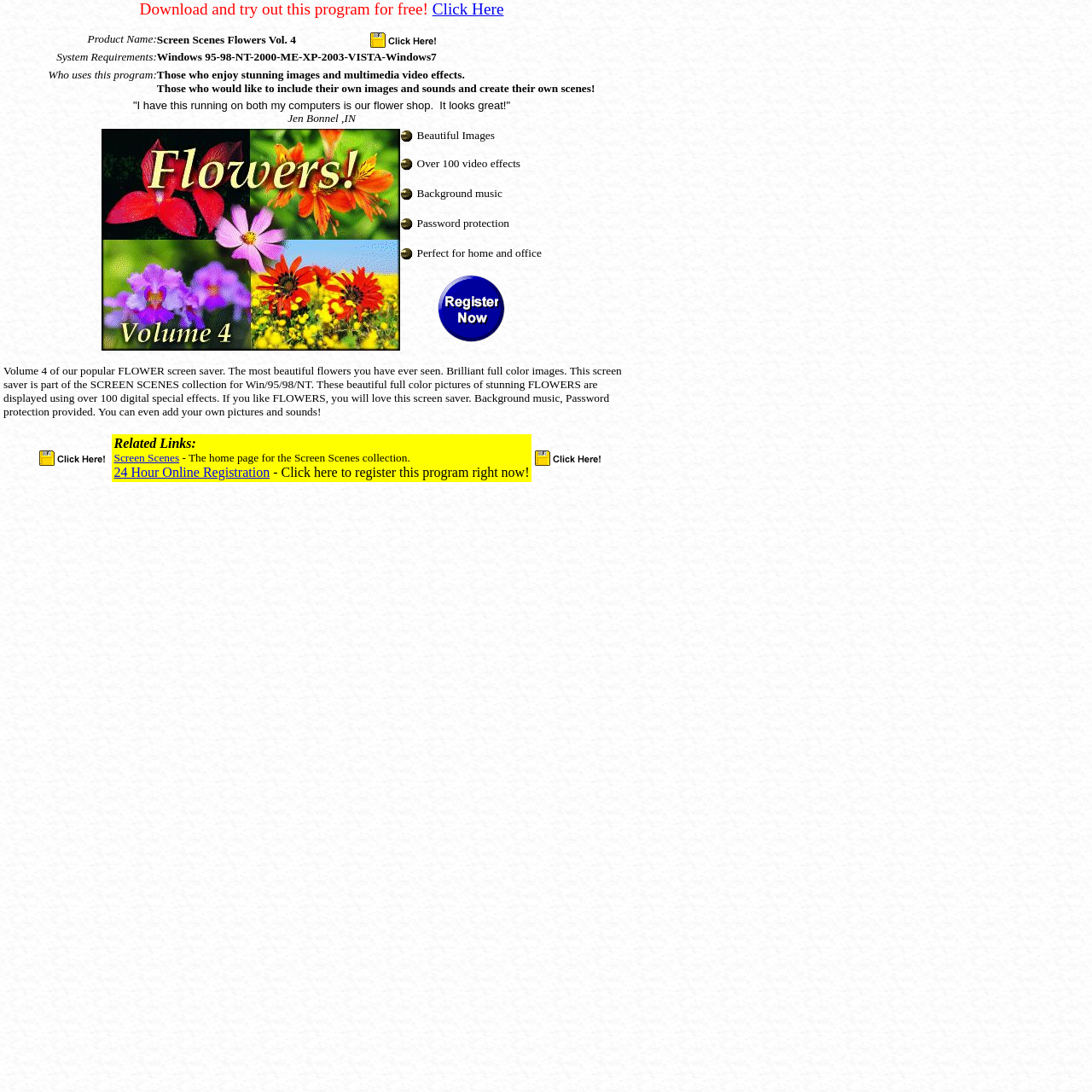Please identify the bounding box coordinates of the area I need to click to accomplish the following instruction: "Click the 'Add to Cart' button".

None